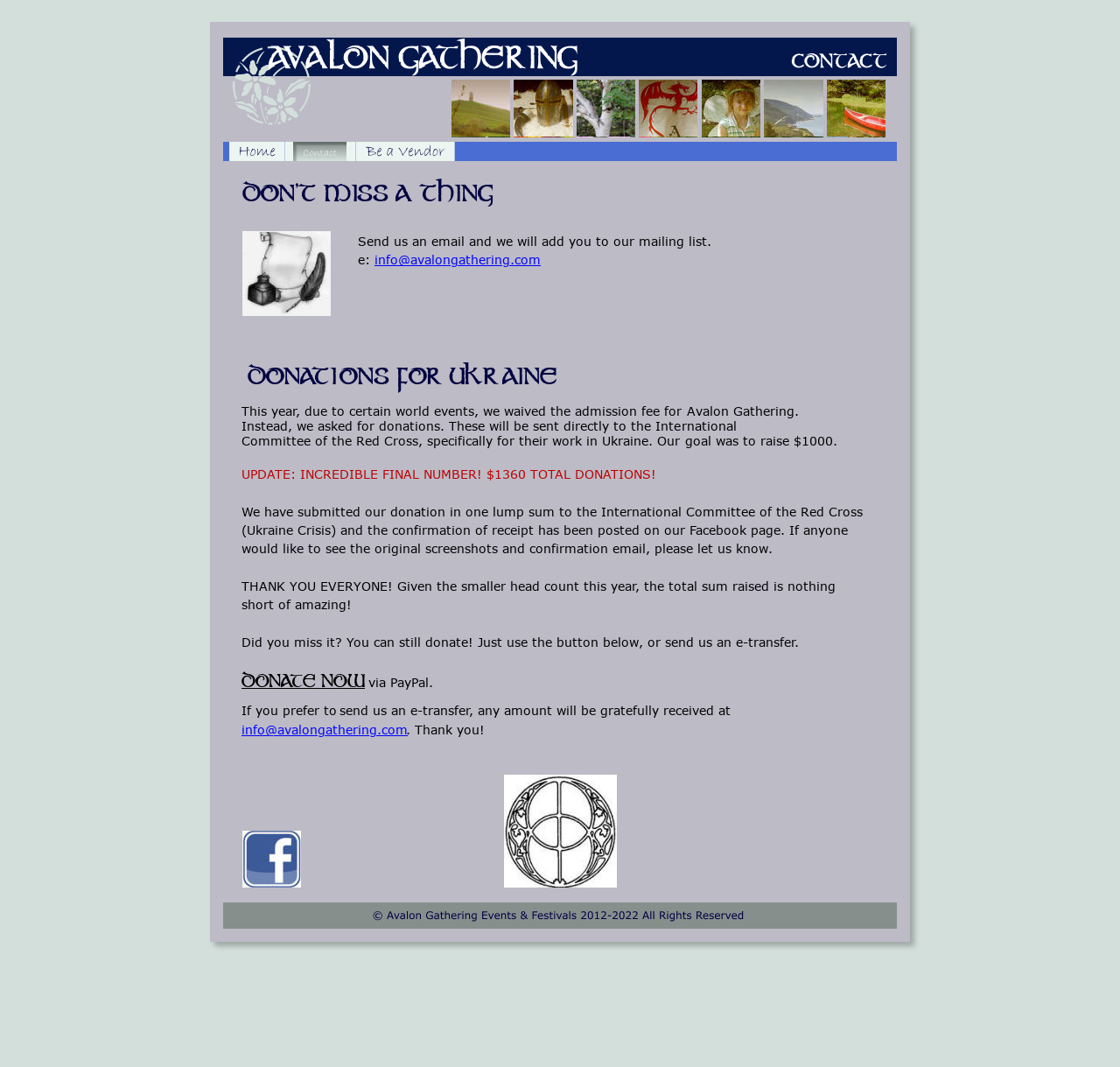What is the total amount of donations received?
Please respond to the question with a detailed and informative answer.

I found a StaticText element with the text 'UPDATE: INCREDIBLE FINAL NUMBER! $1360 TOTAL DONATIONS!' which indicates that the total amount of donations received is $1360.